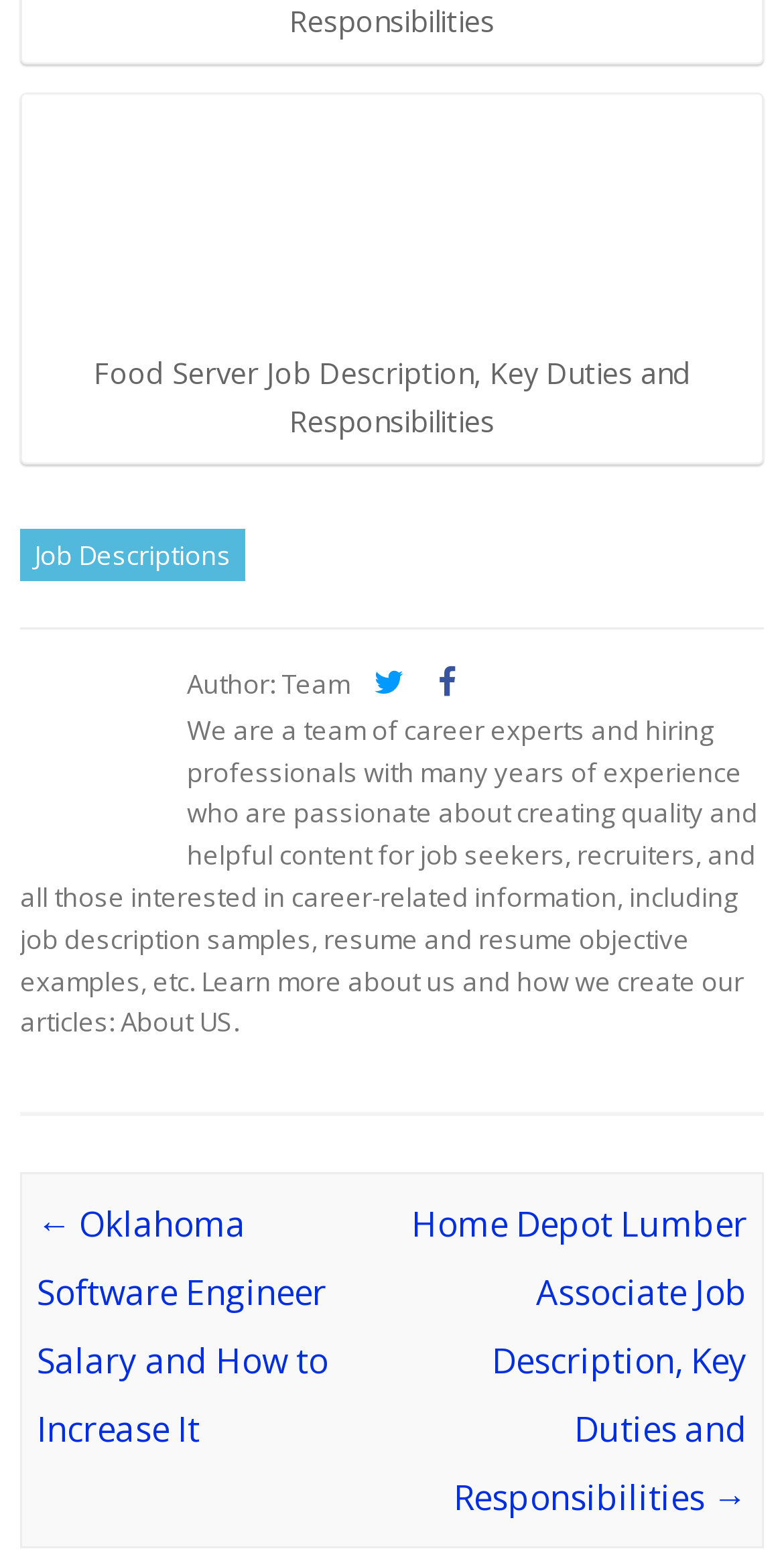What is the previous post about?
Use the information from the image to give a detailed answer to the question.

The previous post is about 'Oklahoma Software Engineer Salary and How to Increase It' as indicated by the link '← Oklahoma Software Engineer Salary and How to Increase It' at the bottom of the webpage.